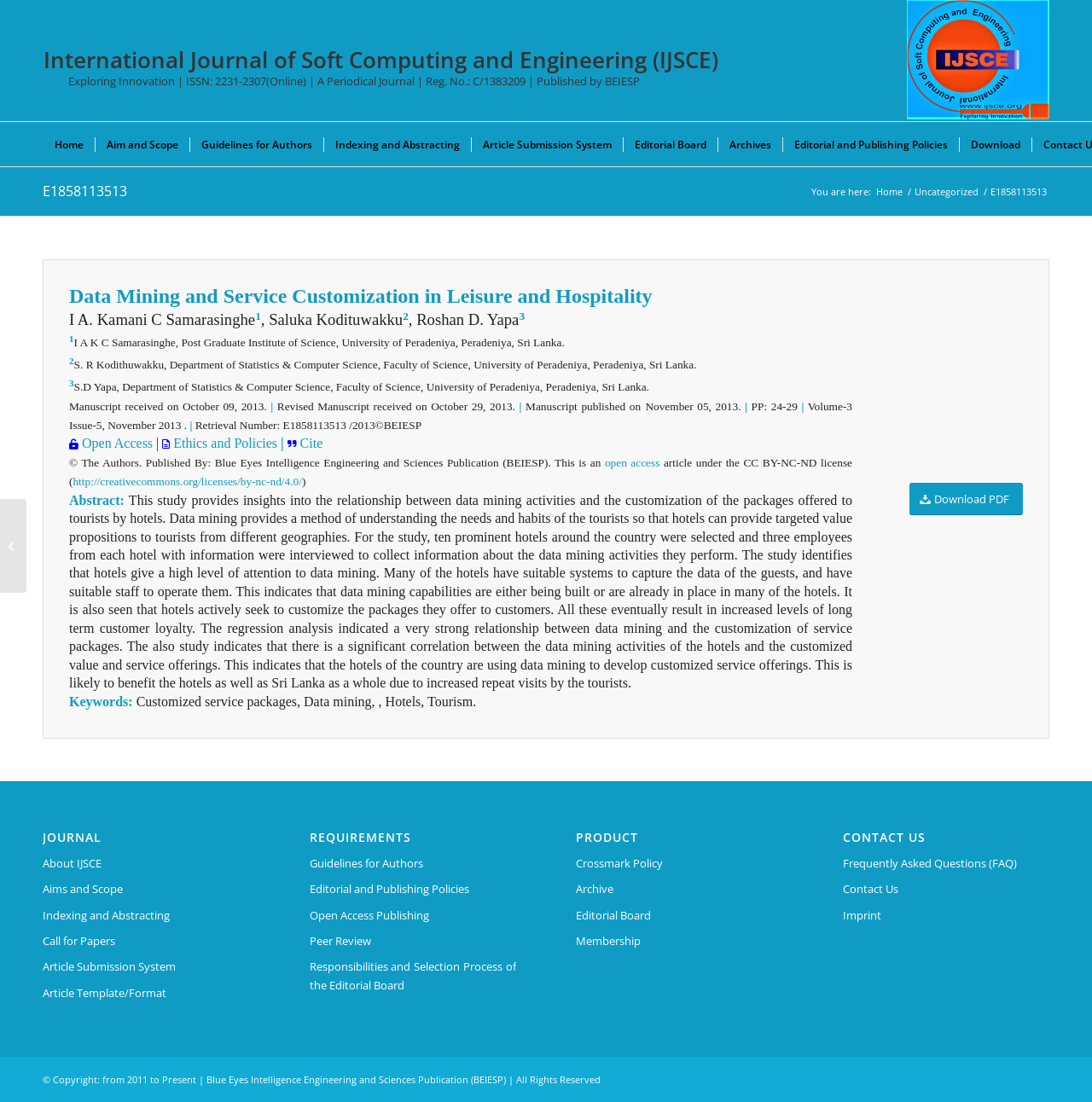What is the license of the article?
From the screenshot, supply a one-word or short-phrase answer.

CC BY-NC-ND